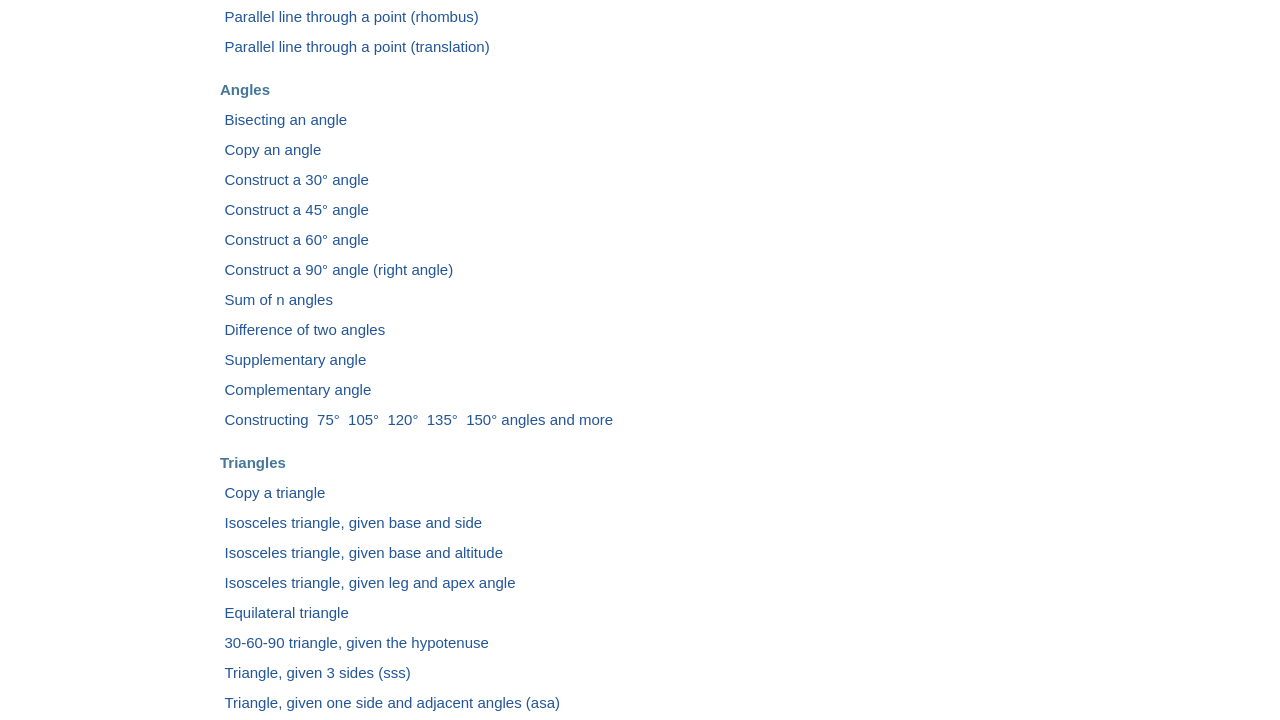Please give a succinct answer to the question in one word or phrase:
What is the topic of the first section?

Angles